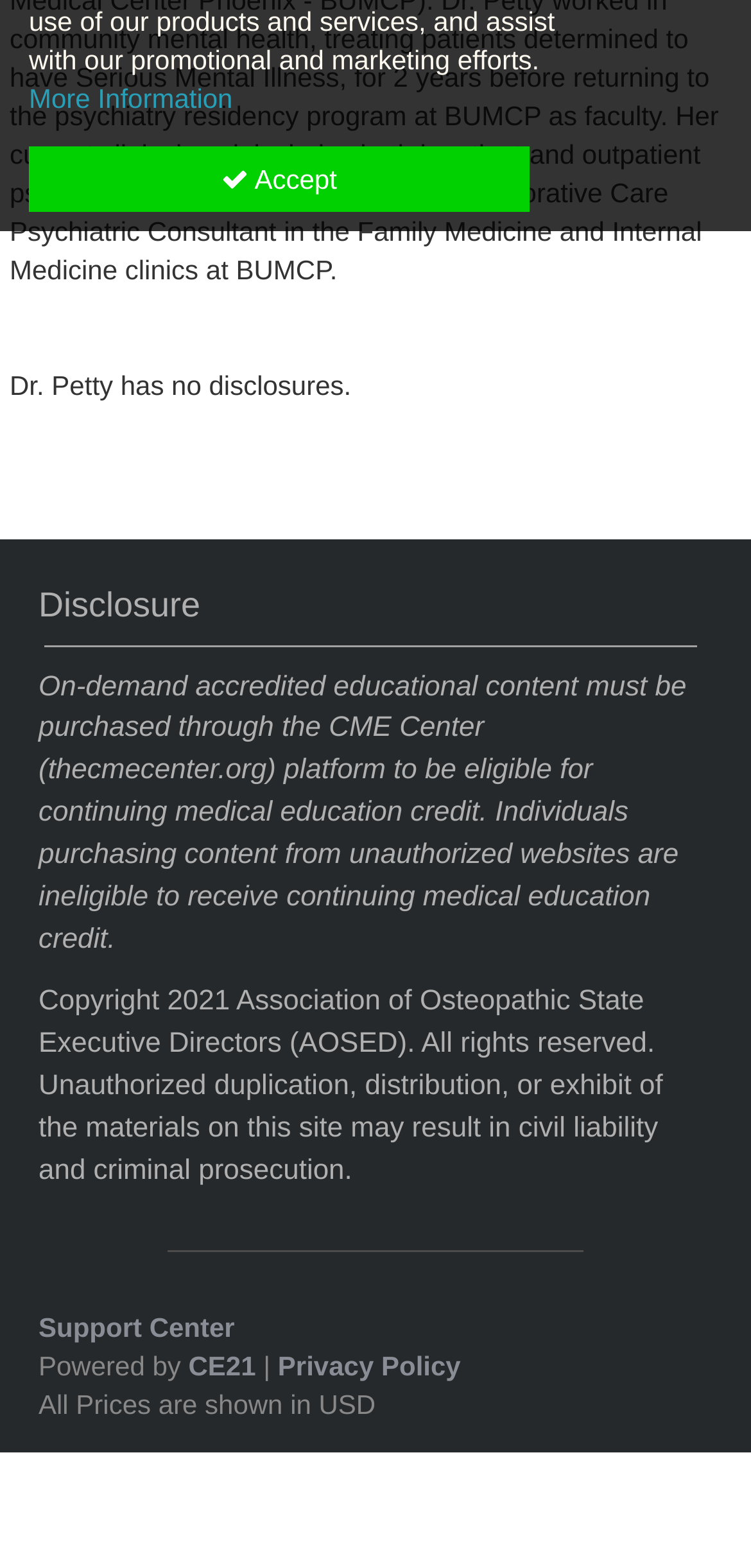Using the webpage screenshot, locate the HTML element that fits the following description and provide its bounding box: "CE21".

[0.251, 0.861, 0.341, 0.881]